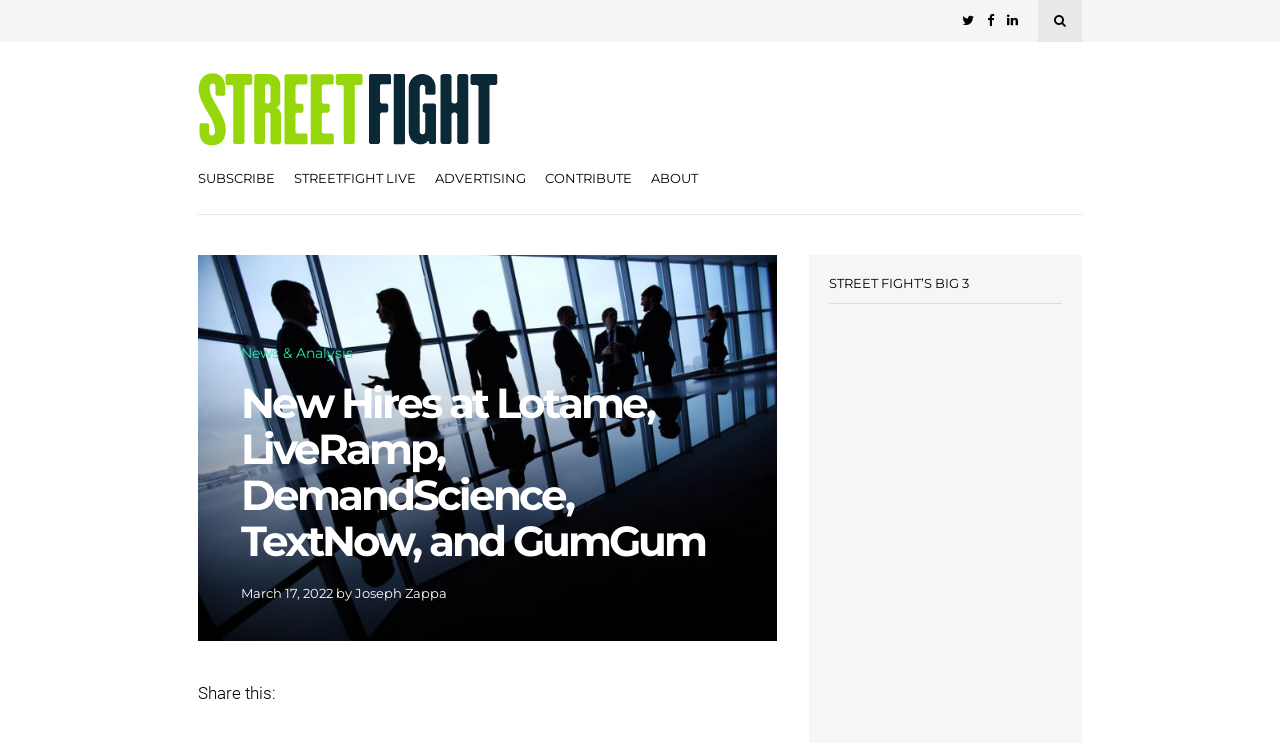Extract the bounding box coordinates for the HTML element that matches this description: "Subscribe". The coordinates should be four float numbers between 0 and 1, i.e., [left, top, right, bottom].

[0.155, 0.197, 0.215, 0.289]